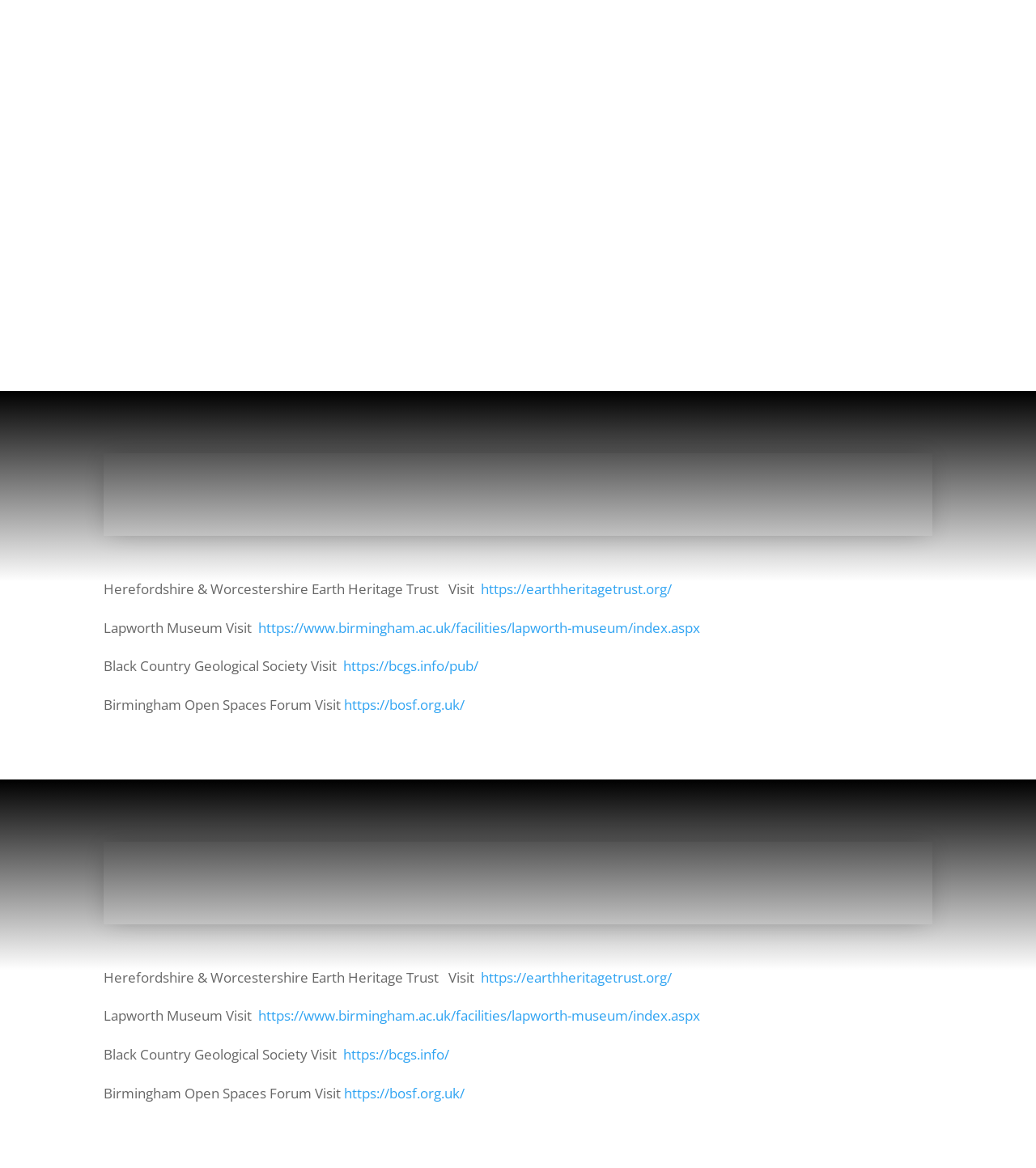Pinpoint the bounding box coordinates of the element you need to click to execute the following instruction: "Visit Lapworth Museum". The bounding box should be represented by four float numbers between 0 and 1, in the format [left, top, right, bottom].

[0.249, 0.529, 0.676, 0.545]